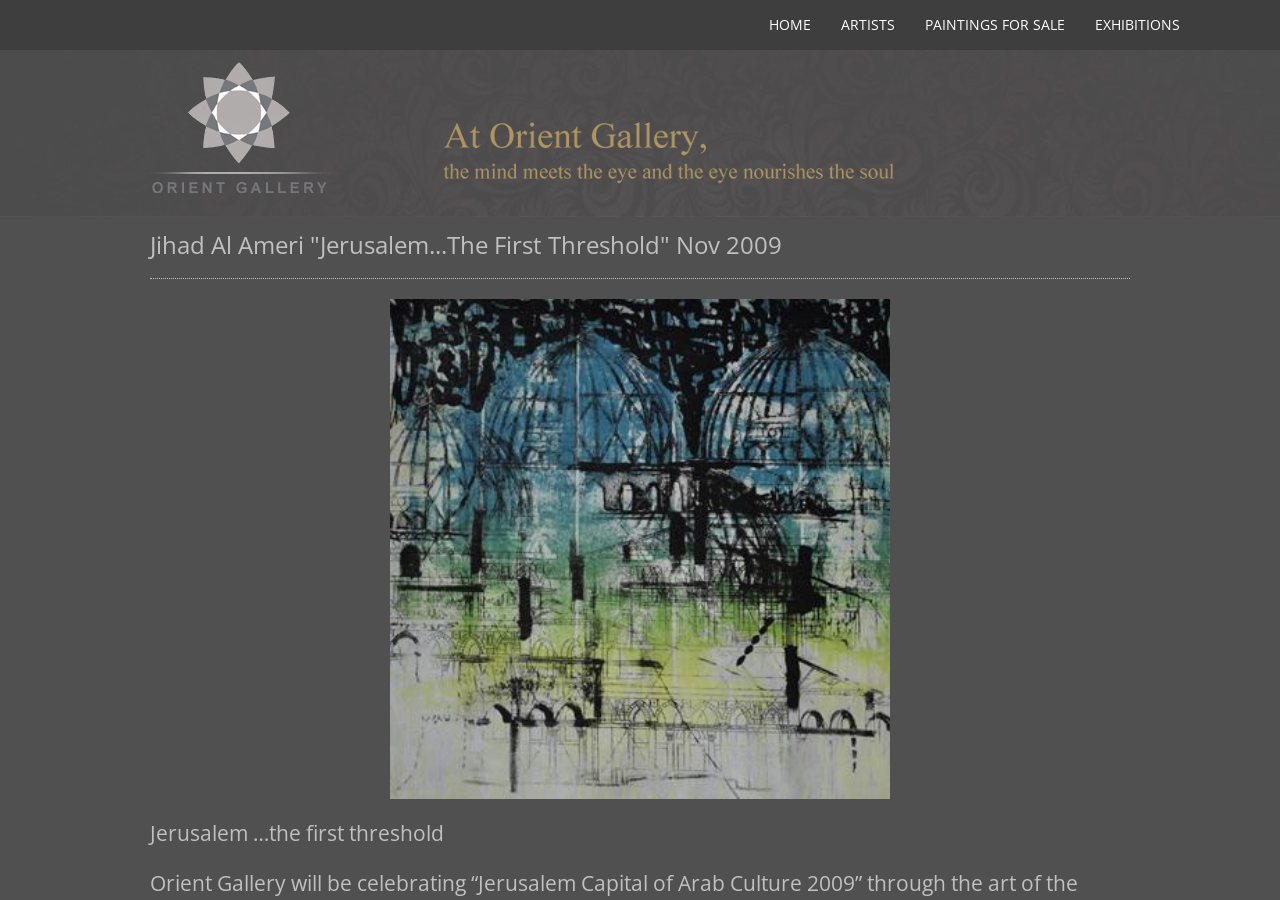Answer briefly with one word or phrase:
How many navigation links are at the top of the page?

4